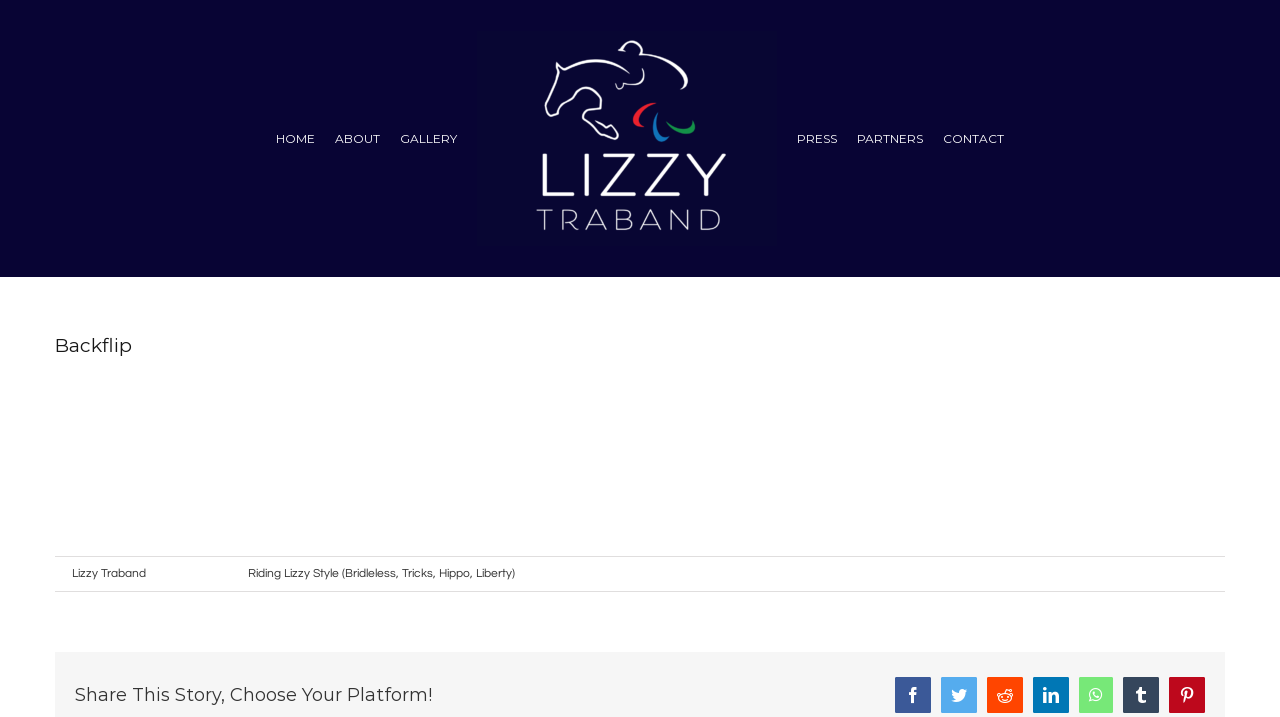Provide a short answer to the following question with just one word or phrase: What is the author practicing at home?

Tramp